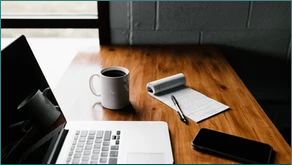Elaborate on the image by describing it in detail.

The image depicts a cozy workspace setup, featuring a warm wooden table that exudes a sense of calm and productivity. On the left side, a sleek laptop is open, showcasing a modern design, suggesting a blend of functionality and aesthetics. Next to the laptop, a simple white mug filled with dark coffee conveys a sense of comfort and focus, ideal for fueling a productive day. In the center lies a notepad with a roll of paper, hinting at creative planning or brainstorming sessions, accompanied by a black pen ready for notes. At the far right, a smartphone rests on the table, emphasizing the connectivity and multitasking inherent in today's work environment. Sunlight filters in through a nearby window, casting gentle shadows that enhance the inviting atmosphere of this carefully curated workspace. The overall composition reflects themes of modern work life, balancing technology with personal comfort and creativity.